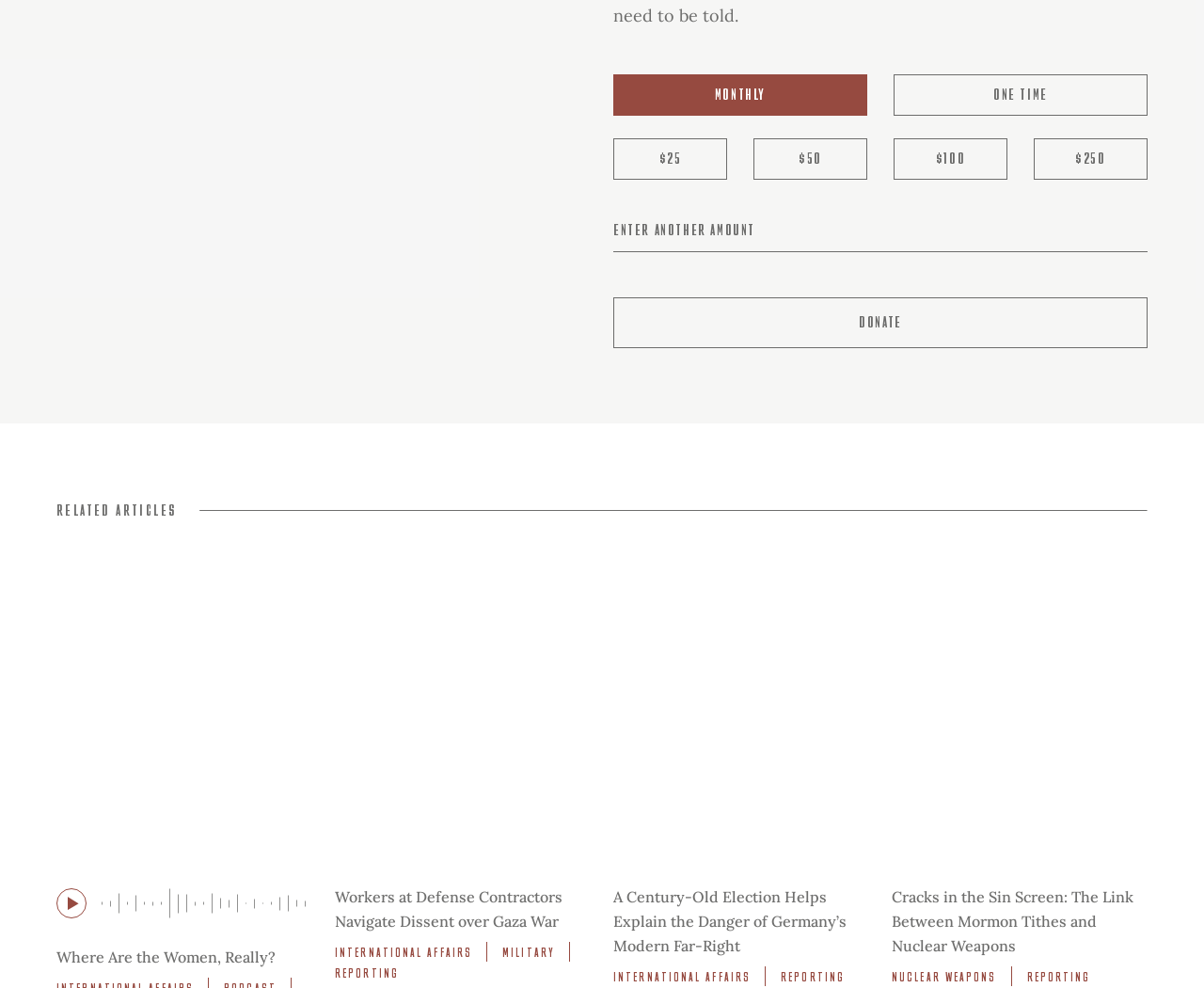Identify the bounding box coordinates of the region I need to click to complete this instruction: "Donate $50".

[0.626, 0.14, 0.72, 0.182]